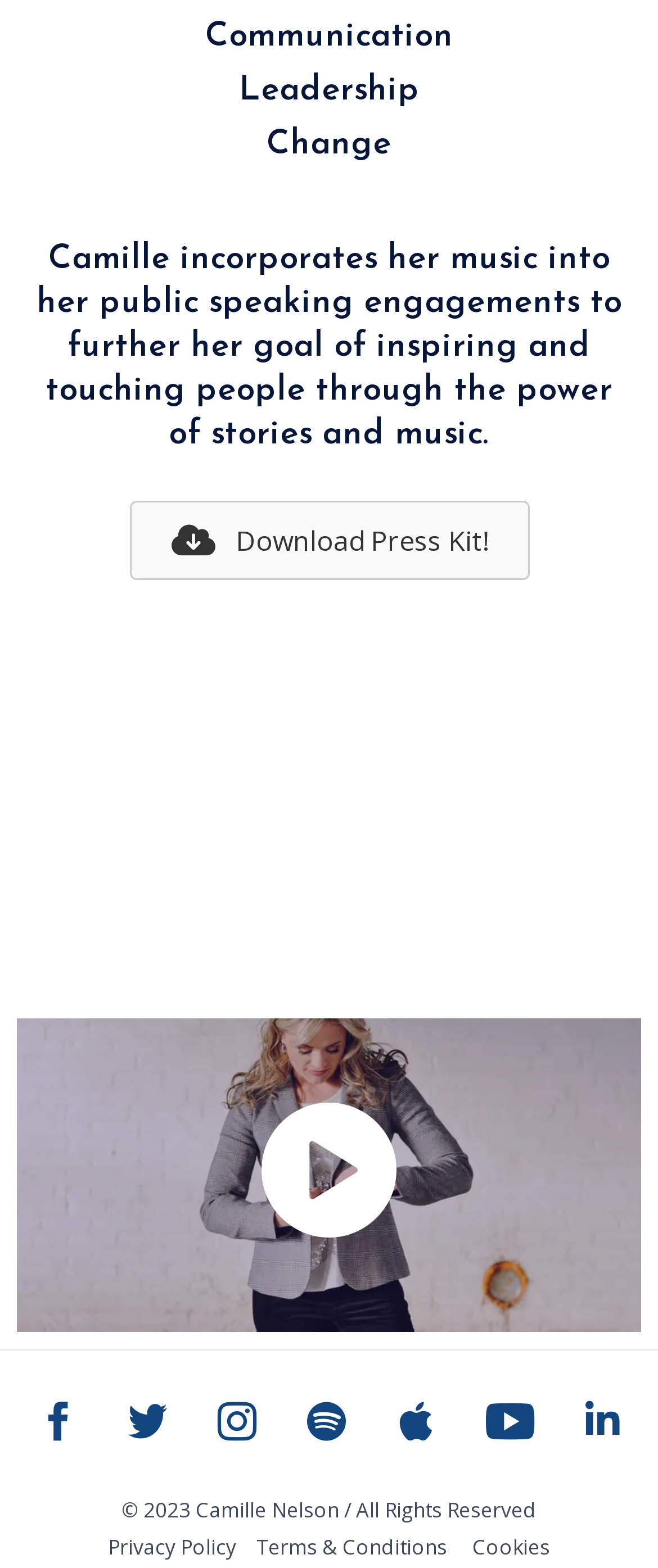Locate the UI element that matches the description Privacy Policy in the webpage screenshot. Return the bounding box coordinates in the format (top-left x, top-left y, bottom-right x, bottom-right y), with values ranging from 0 to 1.

[0.164, 0.978, 0.359, 0.997]